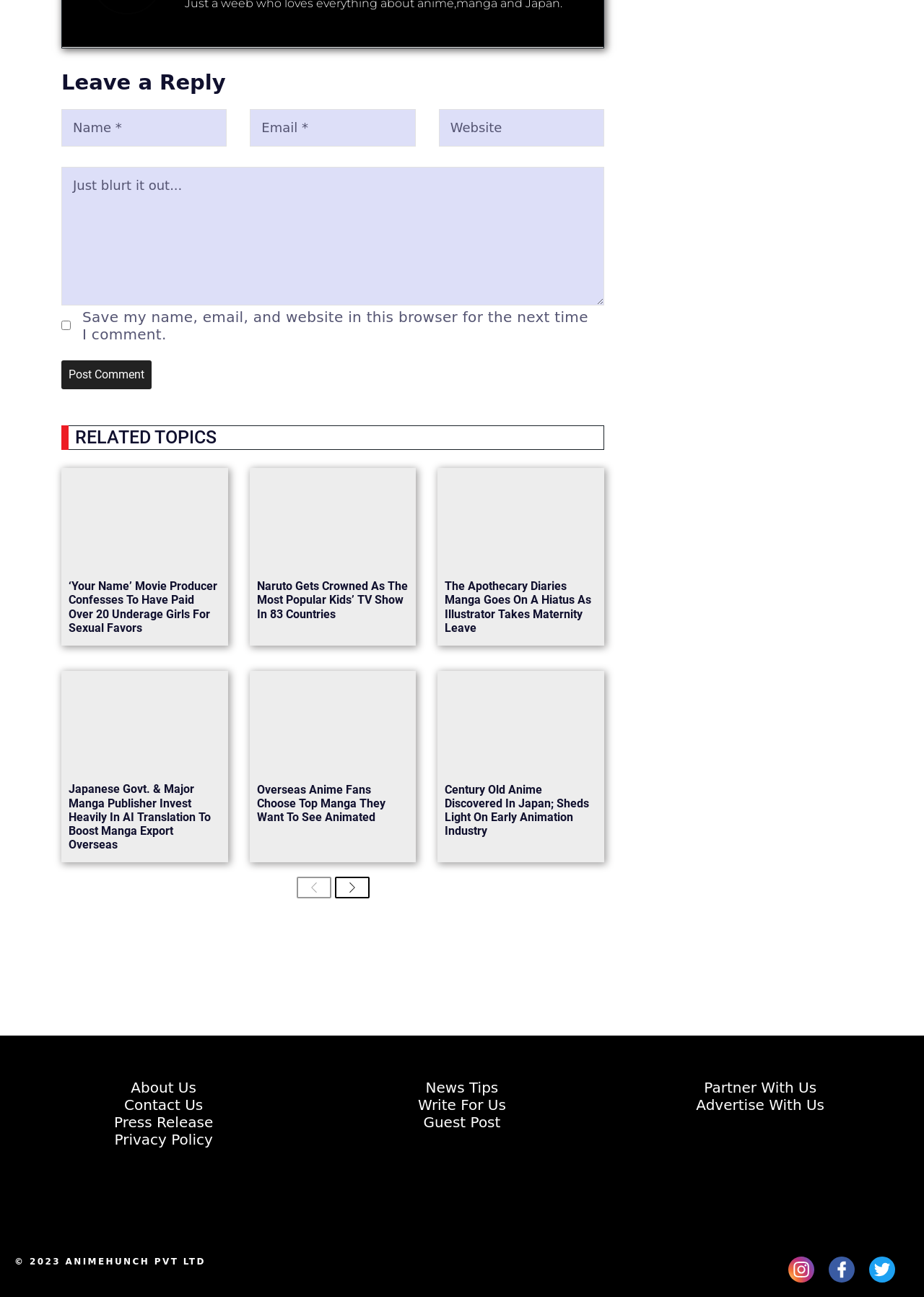Based on the image, provide a detailed and complete answer to the question: 
What is the topic of the first related topic?

I looked at the first link under the 'RELATED TOPICS' heading and found the text 'Your Name producer paid 20 underage girls'.